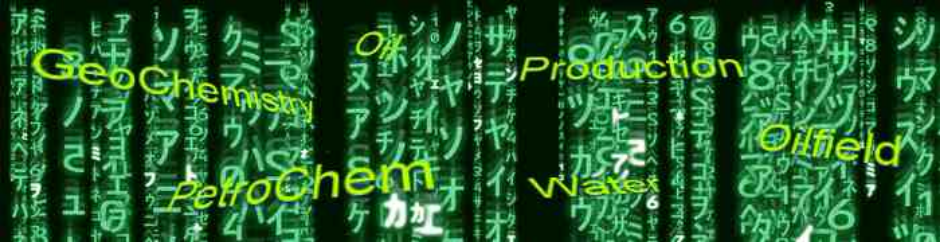Analyze the image and provide a detailed answer to the question: What programming resources are reflected in the image?

The image 'DigitalChem' aligns with topics covered in programming resources for HTML, CSS, and JavaScript, as detailed on the webpage. This implies that the image is visually representing the connection between digital applications and scientific specialties, including the oil and gas industry.